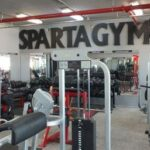What type of training is the gym focused on?
Using the visual information, respond with a single word or phrase.

Strength training